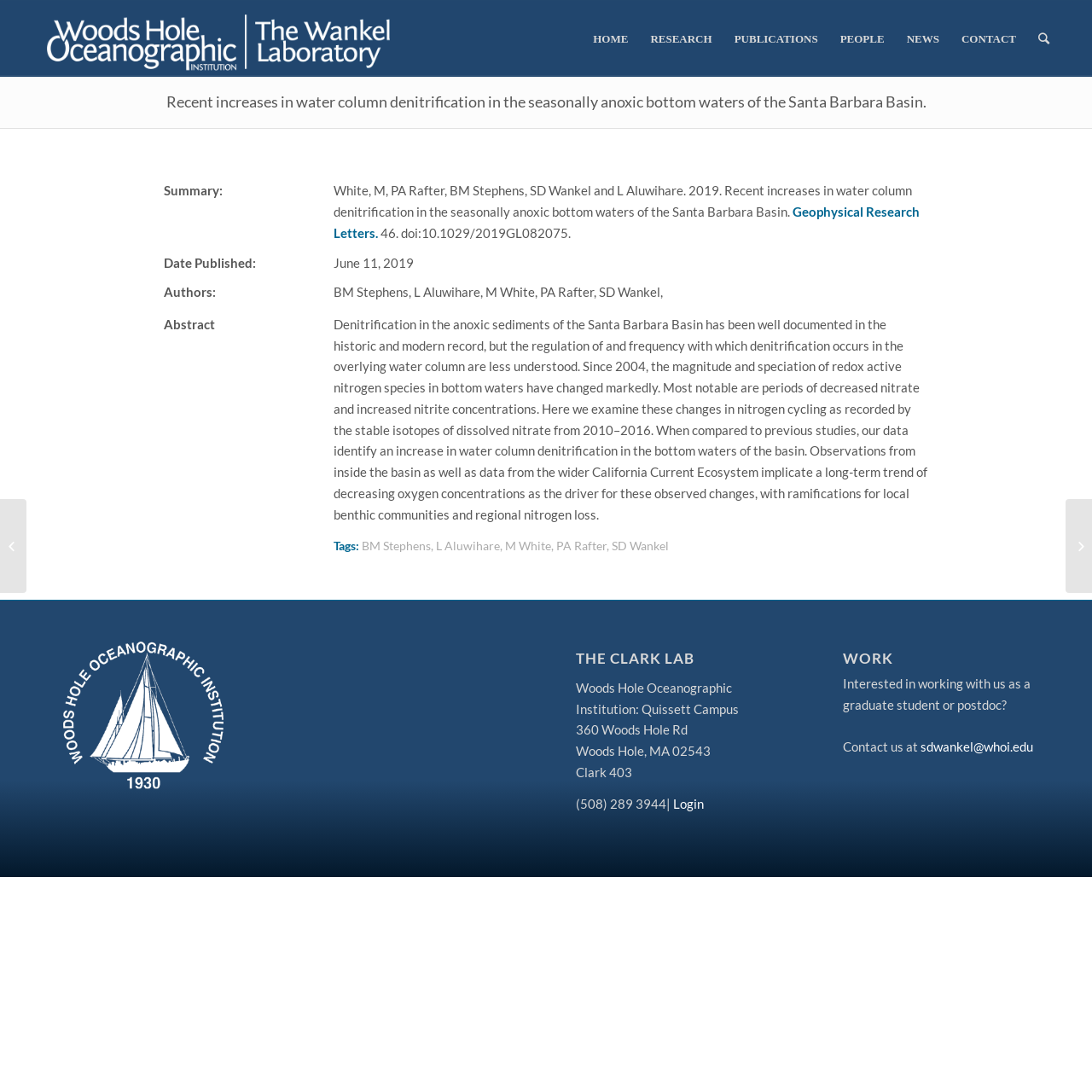Specify the bounding box coordinates for the region that must be clicked to perform the given instruction: "Click the HOME link".

[0.533, 0.001, 0.585, 0.07]